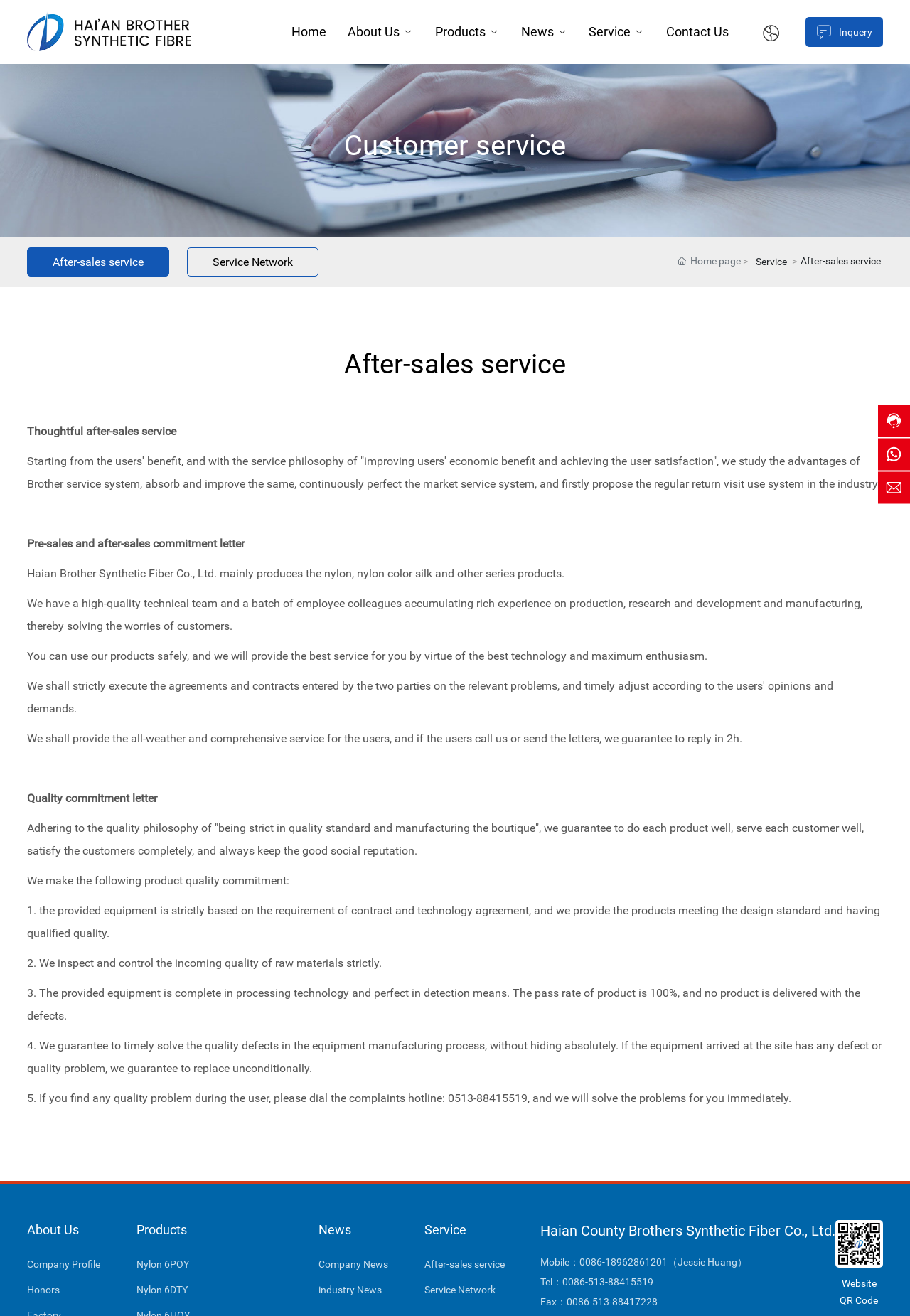What is the service philosophy of the company? Examine the screenshot and reply using just one word or a brief phrase.

Improving users' economic benefit and achieving user satisfaction